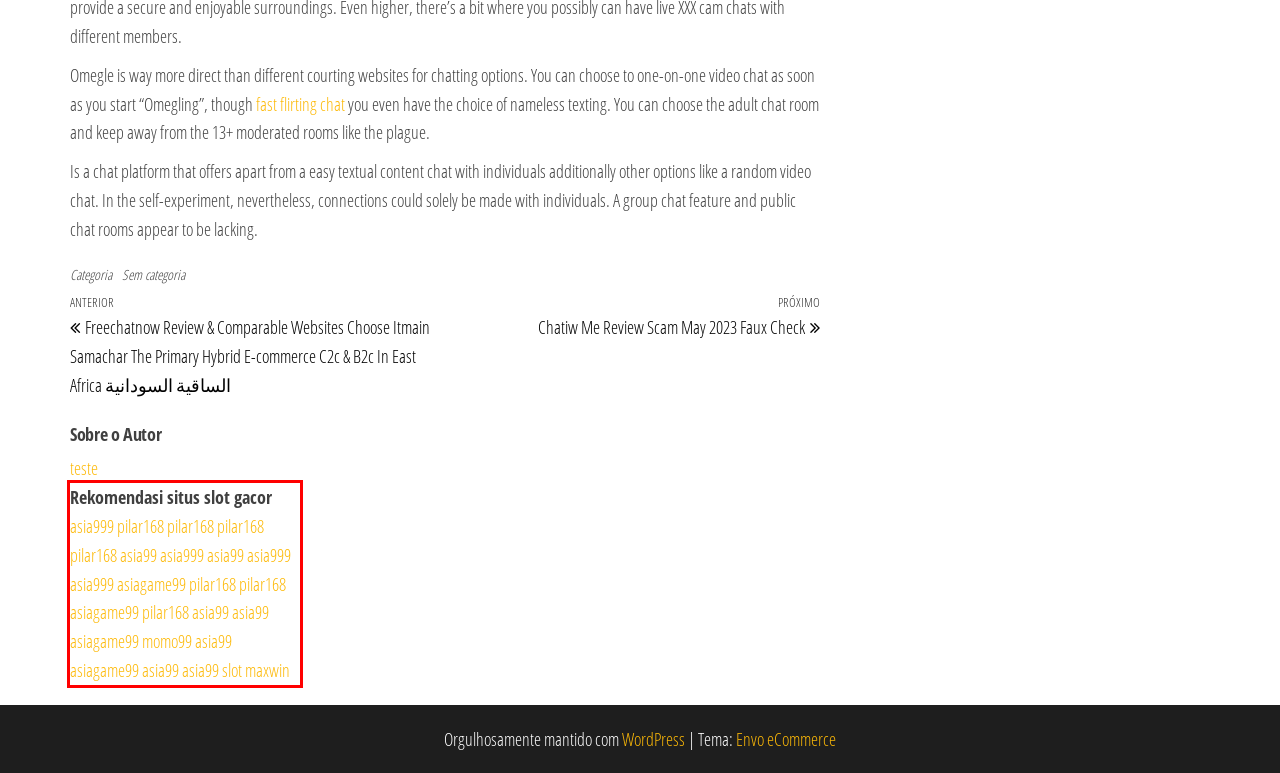Please perform OCR on the text within the red rectangle in the webpage screenshot and return the text content.

Rekomendasi situs slot gacor asia999 pilar168 pilar168 pilar168 pilar168 asia99 asia999 asia99 asia999 asia999 asiagame99 pilar168 pilar168 asiagame99 pilar168 asia99 asia99 asiagame99 momo99 asia99 asiagame99 asia99 asia99 slot maxwin